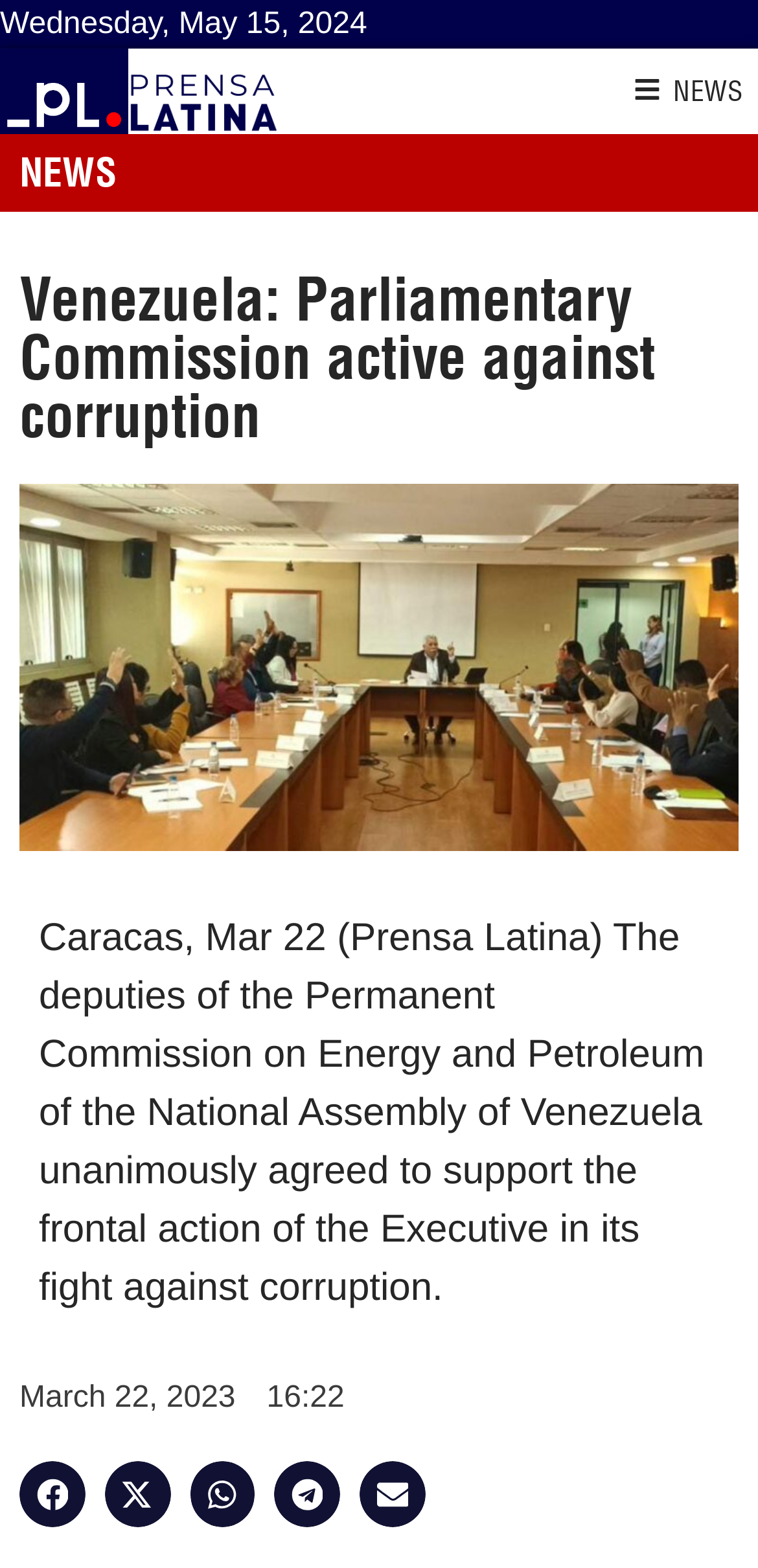Find the bounding box coordinates of the clickable area required to complete the following action: "Share on facebook".

[0.026, 0.932, 0.112, 0.974]